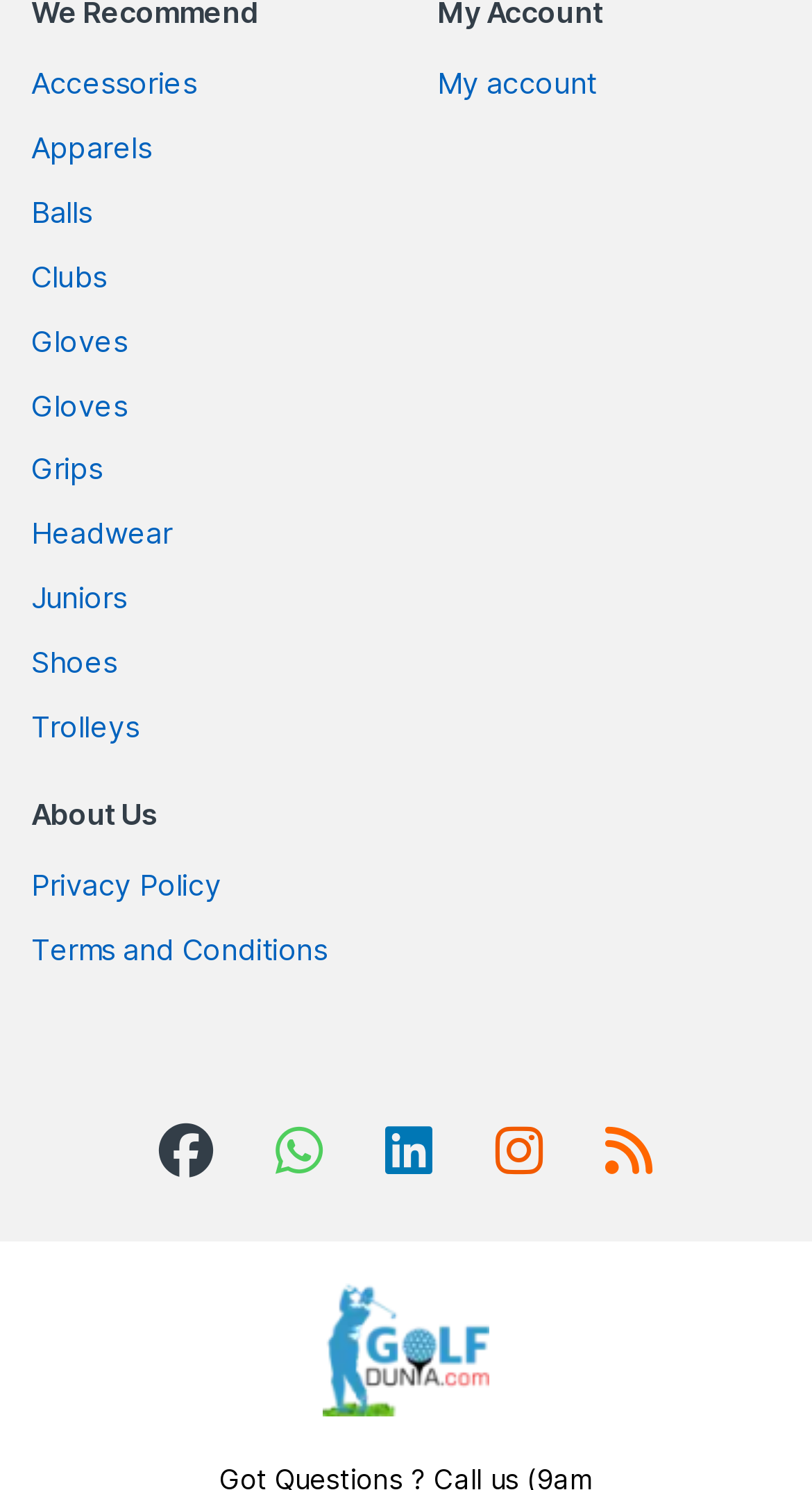Kindly determine the bounding box coordinates for the area that needs to be clicked to execute this instruction: "Browse accessories".

[0.038, 0.043, 0.242, 0.067]